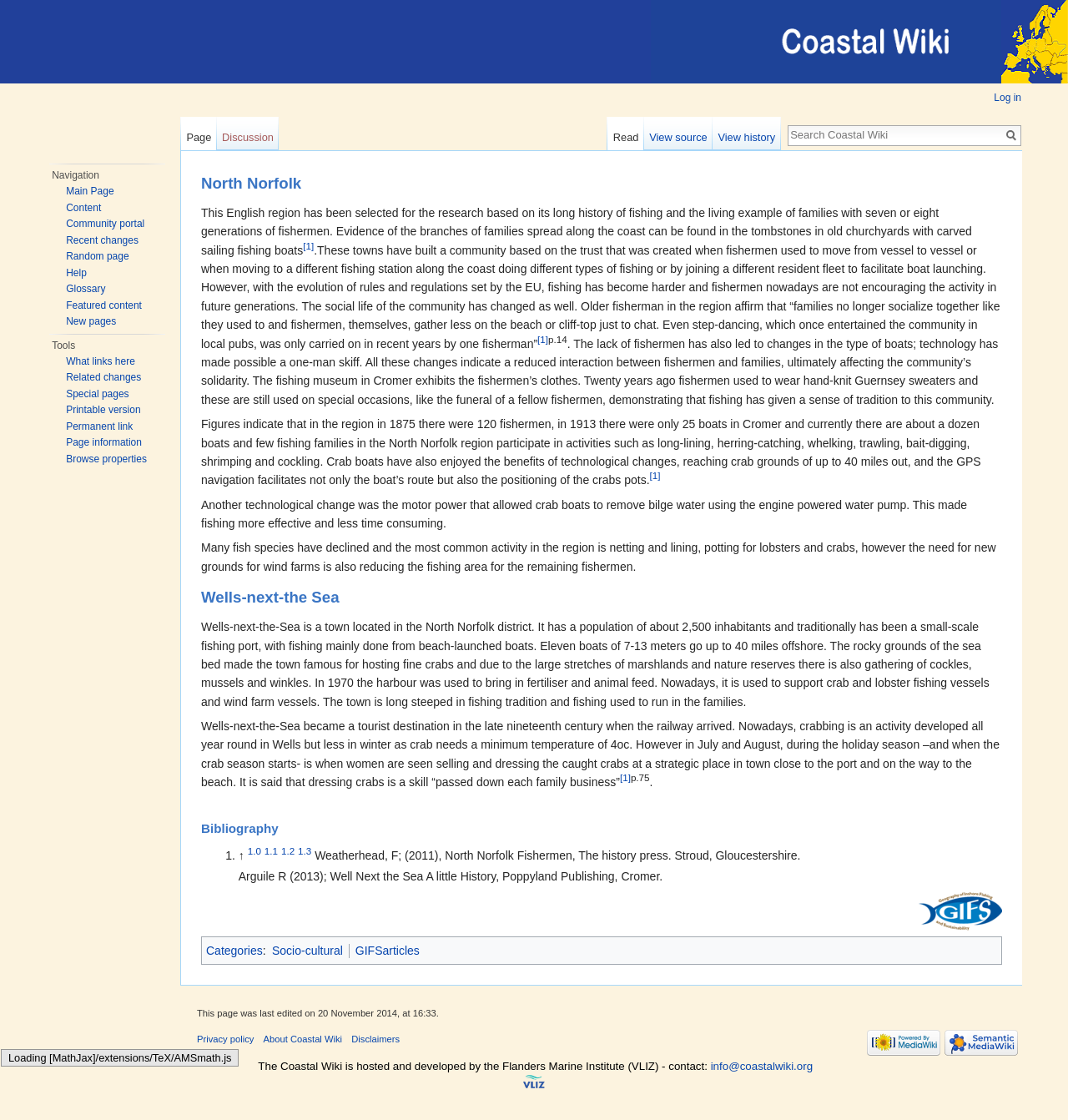From the element description Browse properties, predict the bounding box coordinates of the UI element. The coordinates must be specified in the format (top-left x, top-left y, bottom-right x, bottom-right y) and should be within the 0 to 1 range.

[0.062, 0.404, 0.137, 0.415]